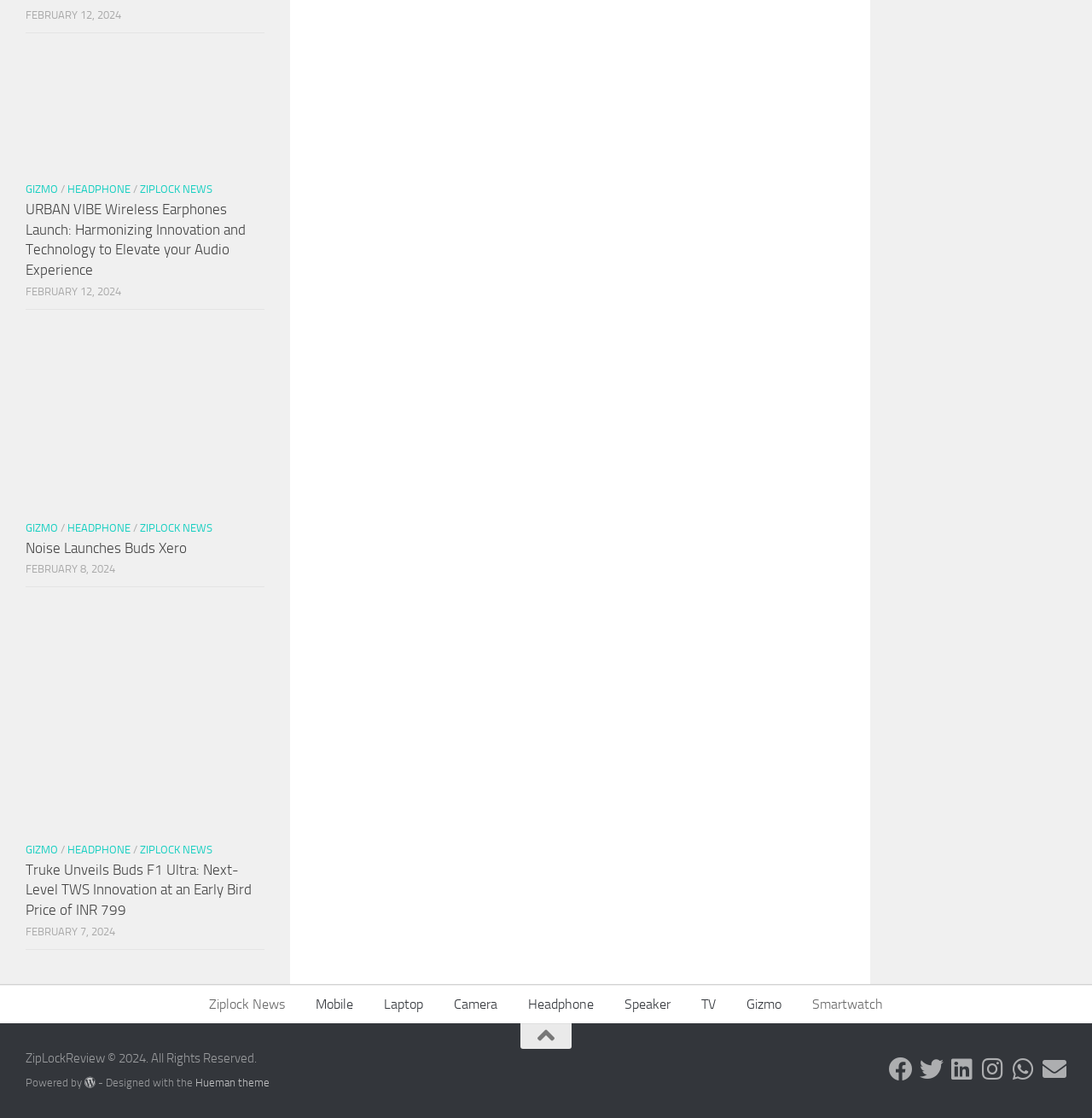Determine the bounding box coordinates of the target area to click to execute the following instruction: "Visit Ziplock News."

[0.177, 0.881, 0.275, 0.915]